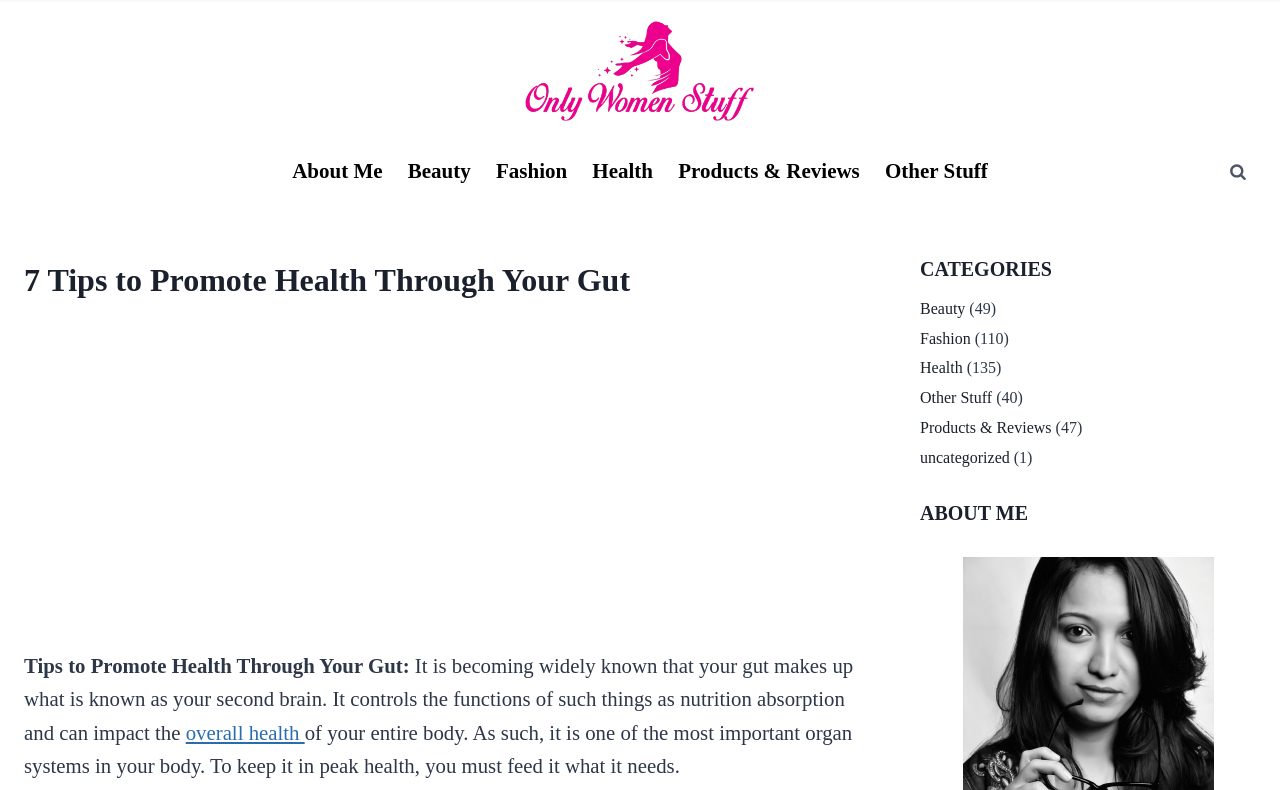Deliver a detailed narrative of the webpage's visual and textual elements.

This webpage is about promoting gut health, with a focus on the importance of the gut as a second brain. At the top left, there is a logo for "Only Women Stuff". Below the logo, there is a primary navigation menu with links to various categories, including "About Me", "Beauty", "Fashion", "Health", "Products & Reviews", and "Other Stuff". 

On the right side of the navigation menu, there is a search button. Above the search button, there is a heading that reads "7 Tips to Promote Health Through Your Gut". Below the heading, there is a paragraph of text that explains the importance of gut health, mentioning its role in nutrition absorption and overall health. The text also includes a link to "overall health". 

Further down the page, there are categories listed, including "Beauty", "Fashion", "Health", "Other Stuff", "Products & Reviews", and "uncategorized". Each category has a link and a number in parentheses, indicating the number of posts in that category. There is also a heading that reads "ABOUT ME" at the bottom of the page.